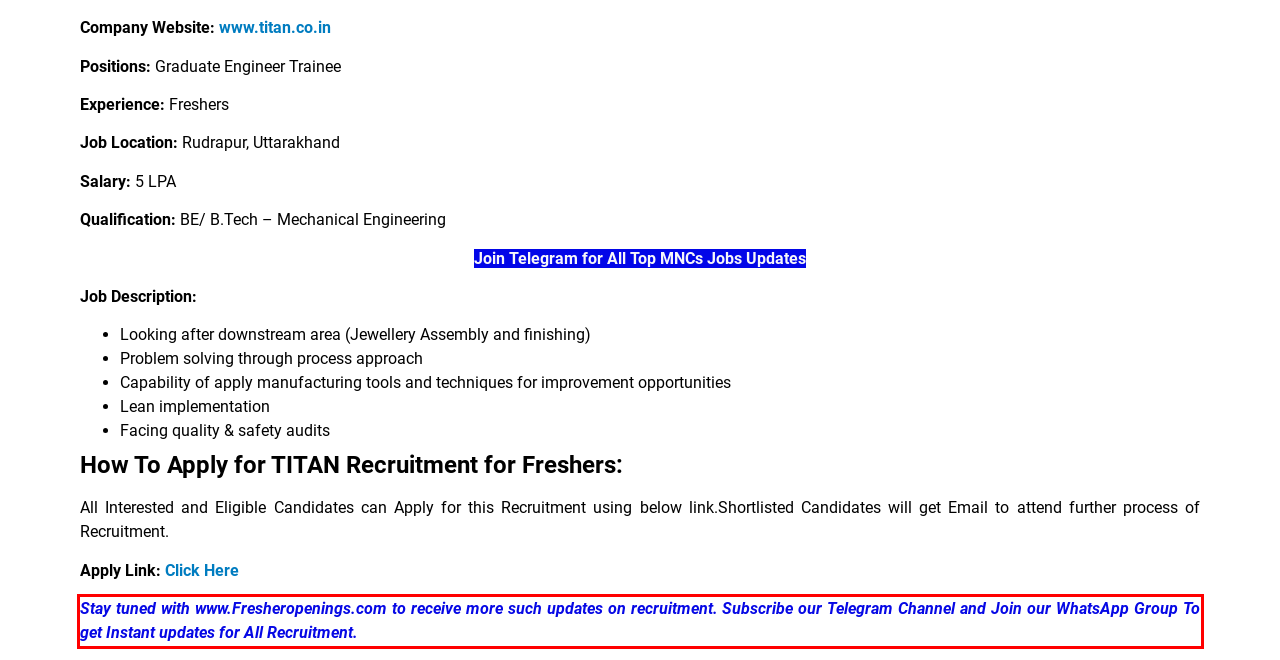There is a UI element on the webpage screenshot marked by a red bounding box. Extract and generate the text content from within this red box.

Stay tuned with www.Fresheropenings.com to receive more such updates on recruitment. Subscribe our Telegram Channel and Join our WhatsApp Group To get Instant updates for All Recruitment.